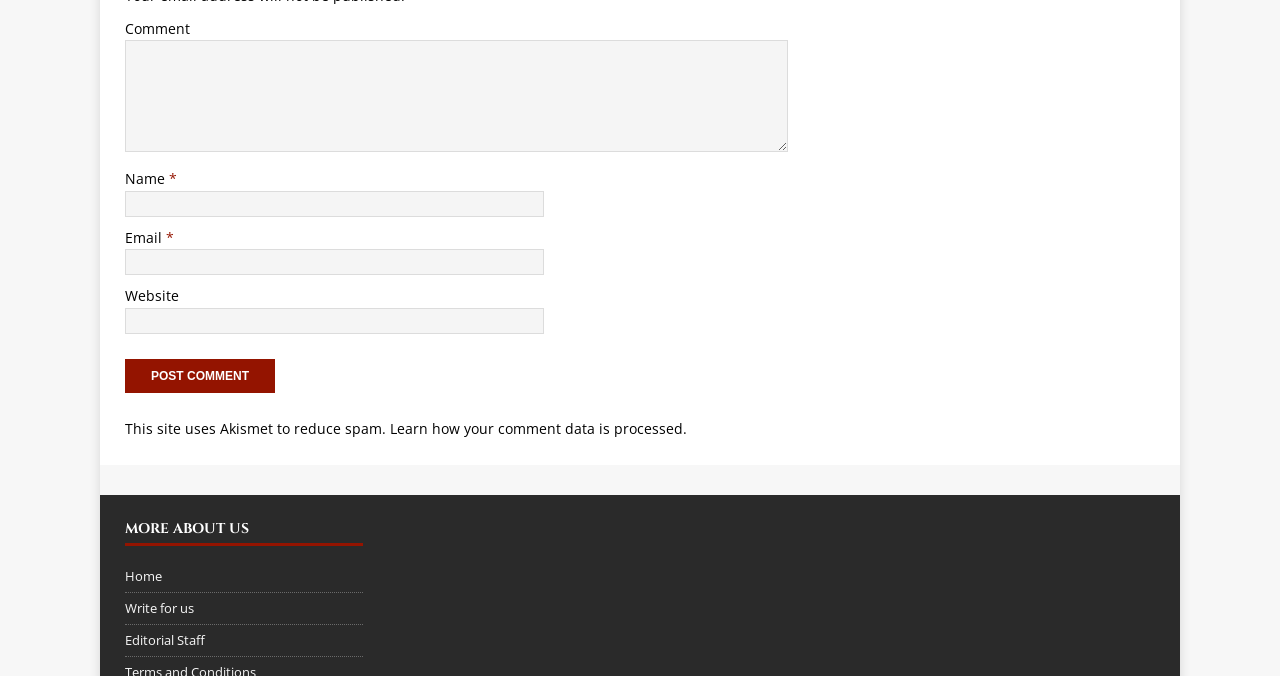Please specify the bounding box coordinates of the clickable section necessary to execute the following command: "Input your email".

[0.098, 0.369, 0.425, 0.407]